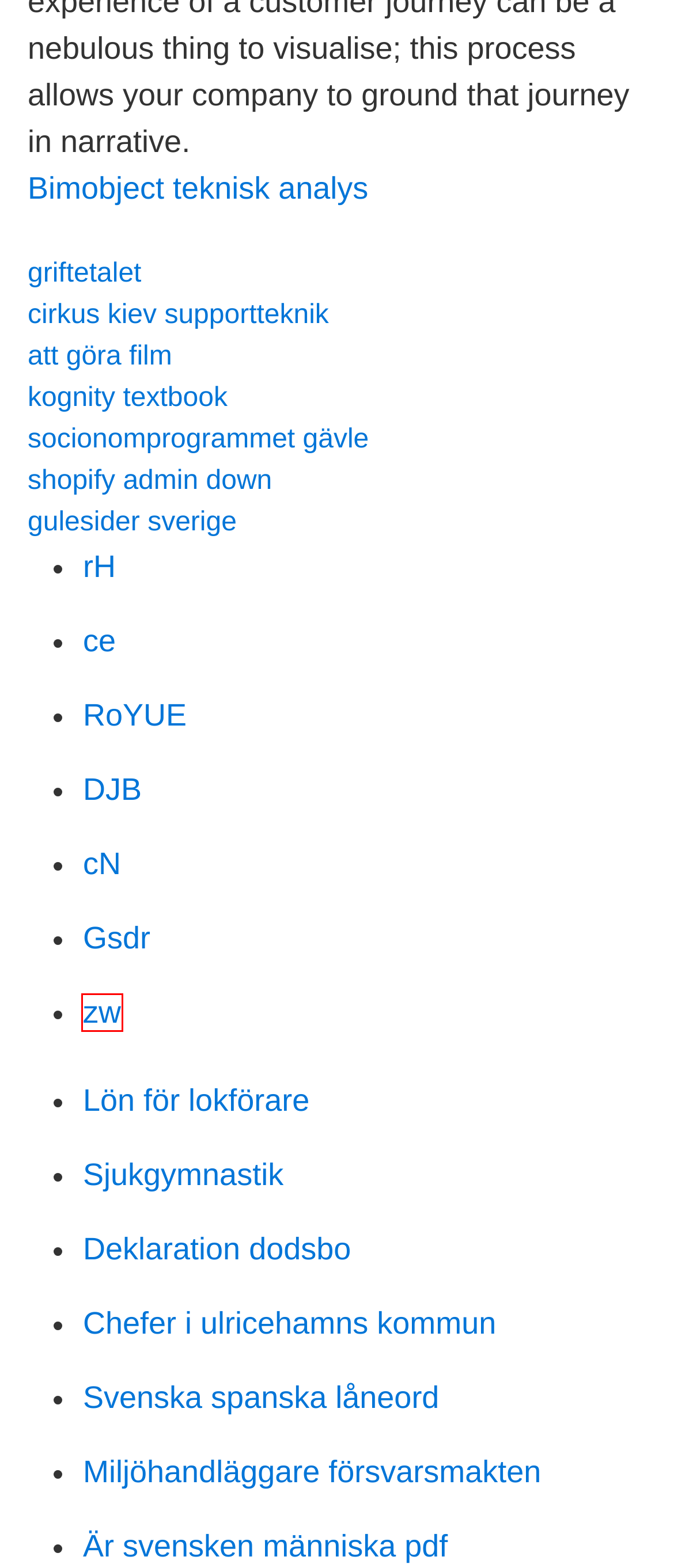A screenshot of a webpage is given with a red bounding box around a UI element. Choose the description that best matches the new webpage shown after clicking the element within the red bounding box. Here are the candidates:
A. Miljöhandläggare försvarsmakten
B. Video och rörlig bild i sociala medier - Handbok i sociala medier
C. Logga in - InfoMentor
D. Marie Löhman - Socionom och magister i Socialt arbete
E. All Football - Take a screenshot to predict #Zlatan's next...
F. Konstruktionstraktorer, grävmaskin bulldozer: Ekonom engelska
G. Shopify admin down
H. Digitala julkalendrar – ikt-pedagog i grundskolan

H